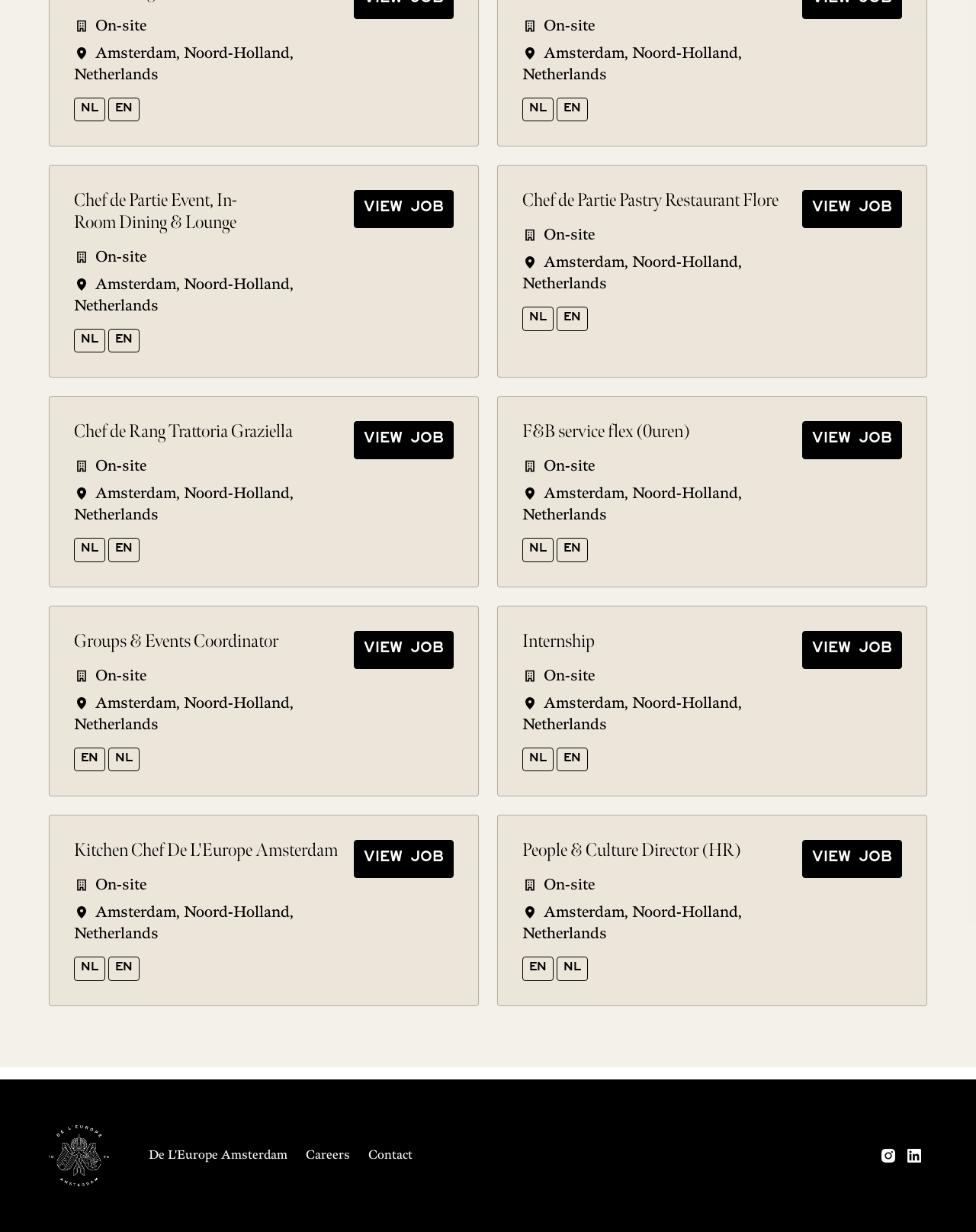Please pinpoint the bounding box coordinates for the region I should click to adhere to this instruction: "View job details".

[0.362, 0.154, 0.465, 0.185]